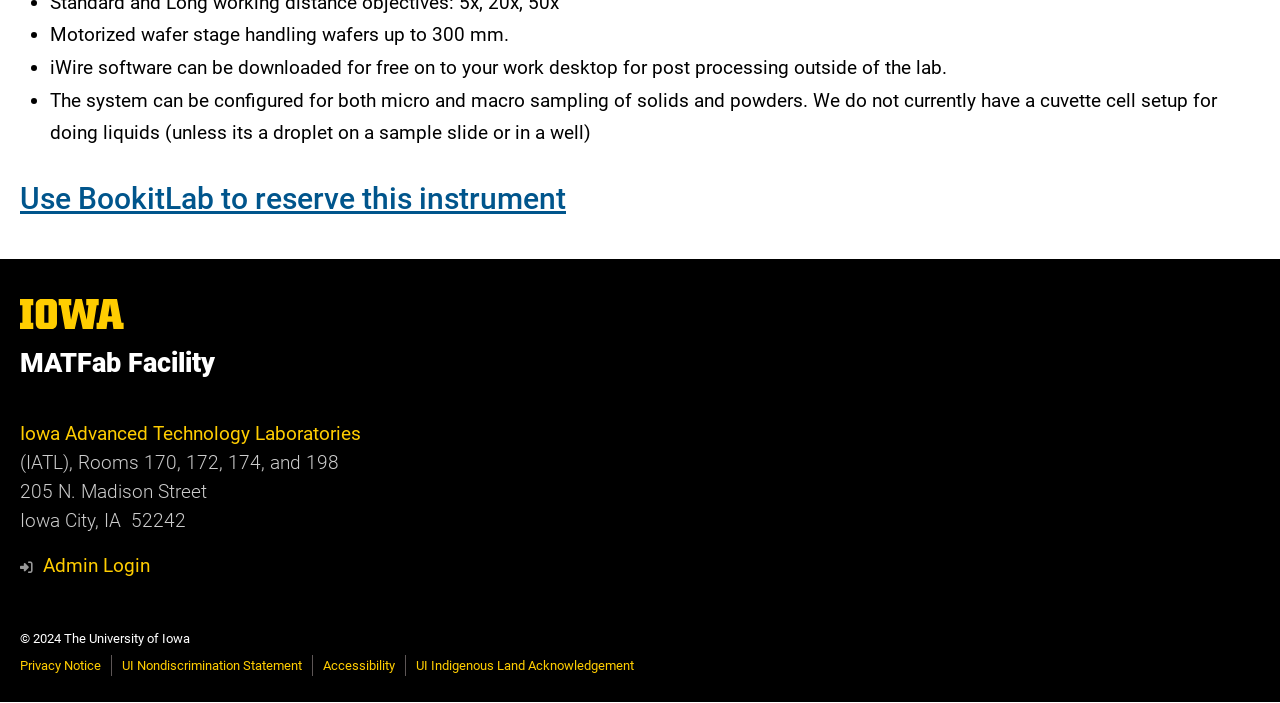Can you give a detailed response to the following question using the information from the image? What is the purpose of the 'Use BookitLab to reserve this instrument' link?

The answer can be inferred from the text of the link, which states 'Use BookitLab to reserve this instrument'. This suggests that the purpose of the link is to allow users to reserve the instrument being described on the webpage.